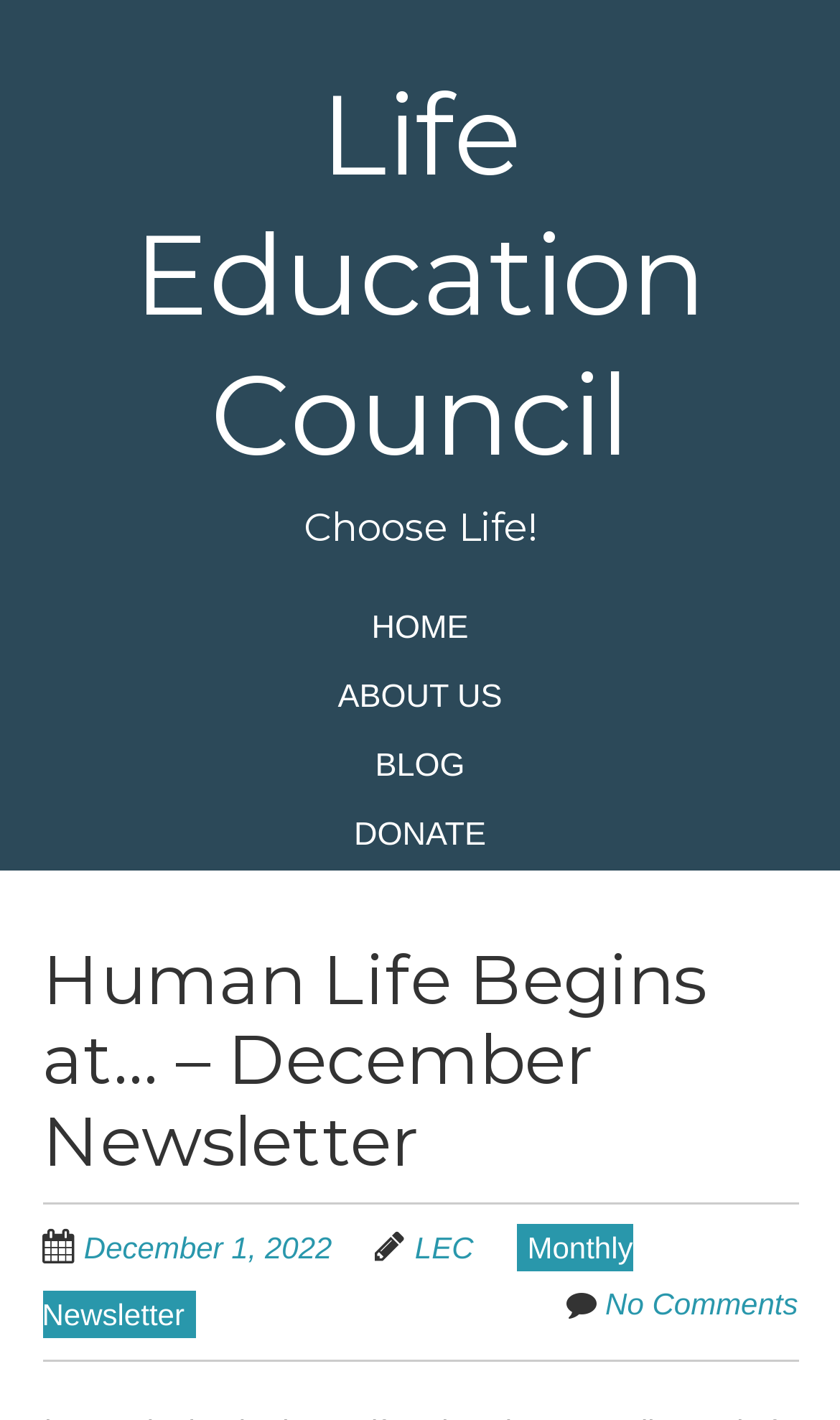Construct a comprehensive caption that outlines the webpage's structure and content.

The webpage is titled "Human Life Begins at… – December Newsletter – Life Education Council" and features a prominent heading "Life Education Council" at the top left corner, with a link to the organization's website below it. 

Below the title, there is a heading "Choose Life!" followed by a menu section with a "Skip to content" link and several navigation links, including "HOME", "ABOUT US", "BLOG", and "DONATE", which are aligned horizontally and take up most of the top section of the page.

The main content of the page is a newsletter article titled "Human Life Begins at… – December Newsletter", which is headed by a date "December 1, 2022" and has a link to the author "LEC" and a category "Monthly Newsletter". The article is followed by a "No Comments" link at the bottom right corner.

Overall, the webpage has a simple and organized structure, with clear headings and concise text, making it easy to navigate and read.